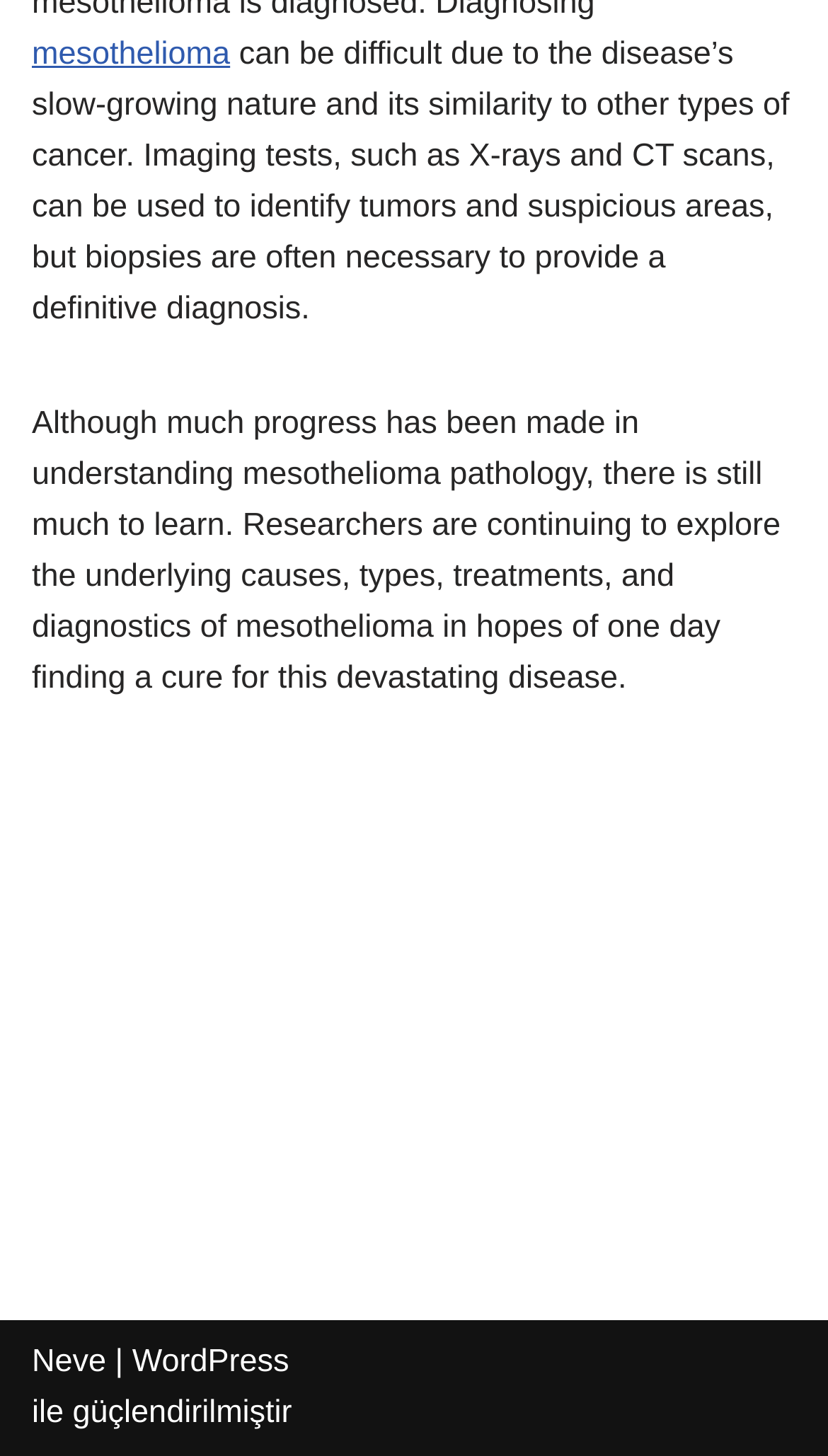What is the tone of the webpage?
Answer the question with just one word or phrase using the image.

Informative